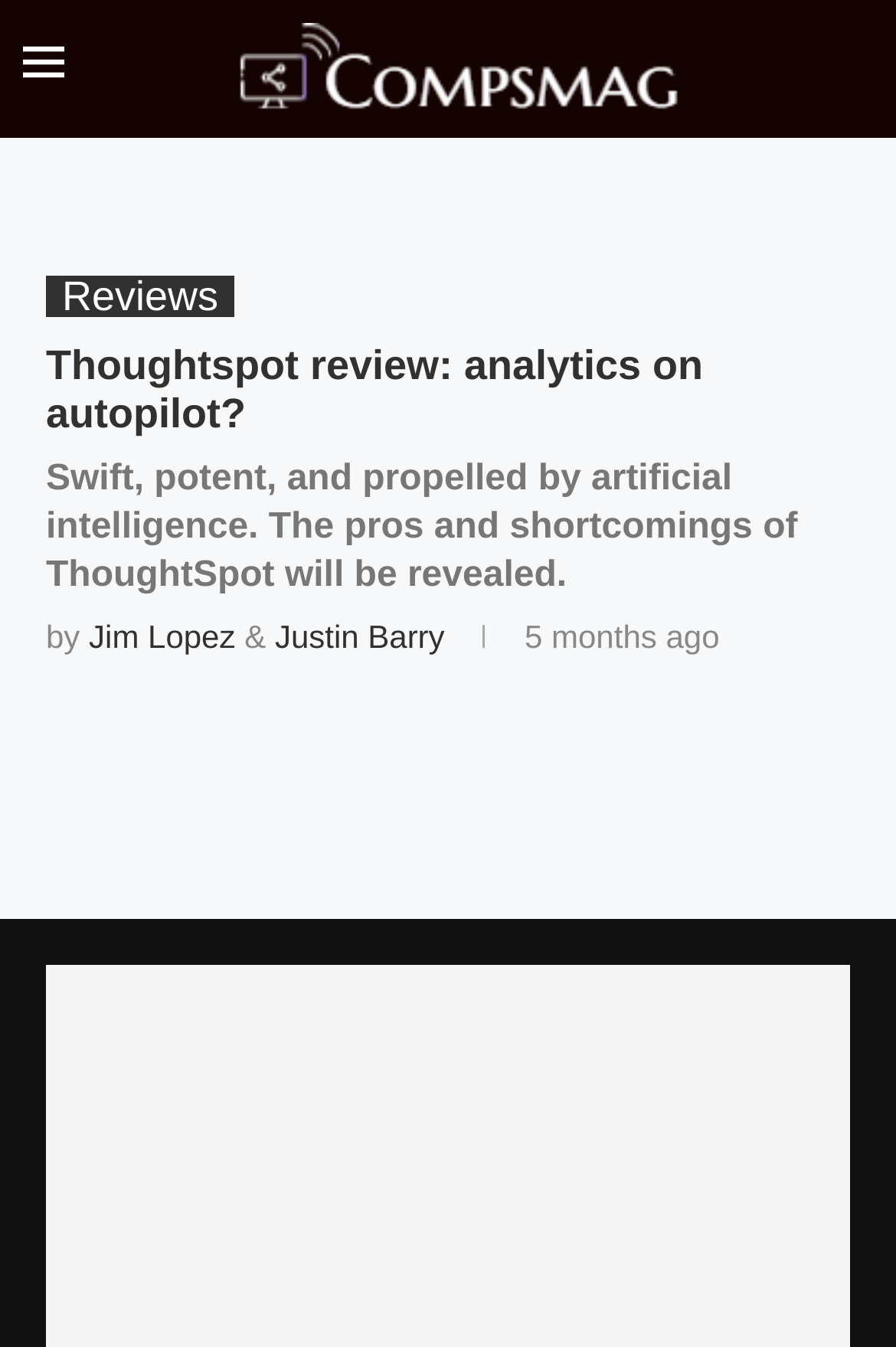Find the coordinates for the bounding box of the element with this description: "Linkedin".

[0.598, 0.552, 0.66, 0.606]